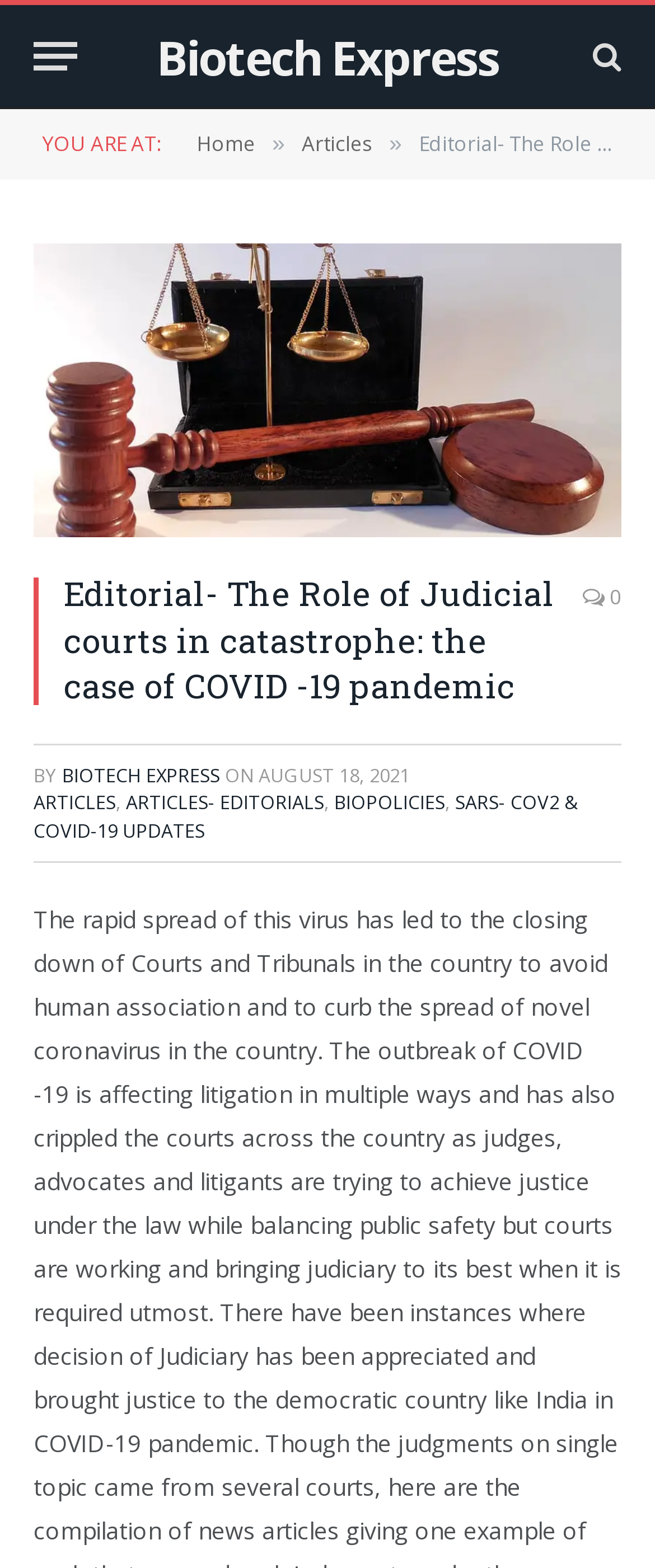Please identify the bounding box coordinates of the element that needs to be clicked to execute the following command: "Click the menu button". Provide the bounding box using four float numbers between 0 and 1, formatted as [left, top, right, bottom].

[0.051, 0.012, 0.118, 0.06]